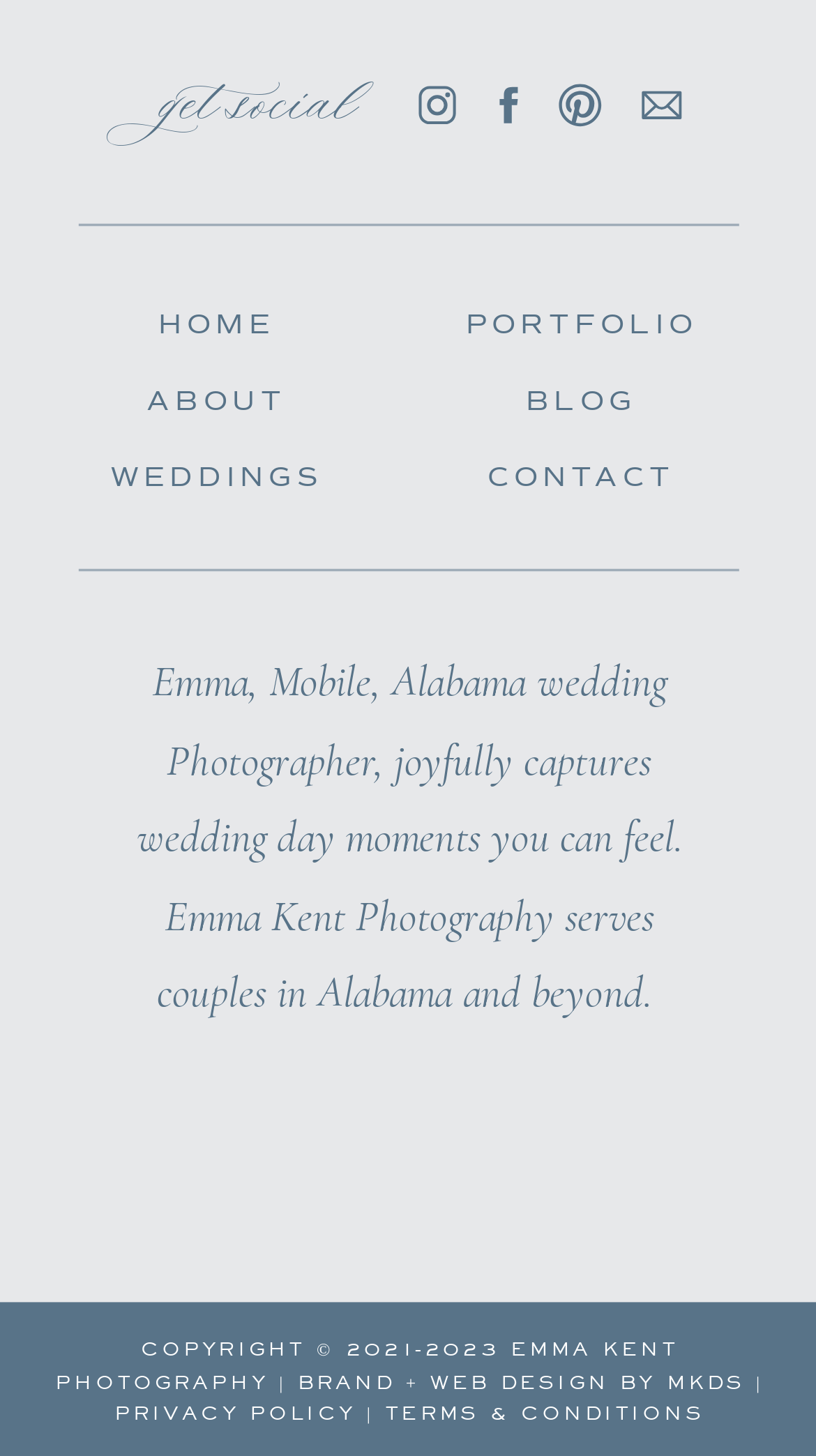Determine the bounding box coordinates of the clickable area required to perform the following instruction: "view the 'PORTFOLIO'". The coordinates should be represented as four float numbers between 0 and 1: [left, top, right, bottom].

[0.534, 0.208, 0.891, 0.236]